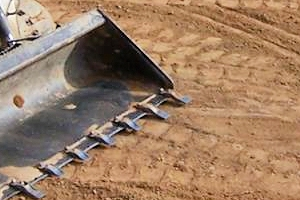Create a vivid and detailed description of the image.

This image showcases a close-up of a grading shovel, commonly used in landscaping and construction projects. The equipment is positioned on a patch of earth, revealing freshly disturbed soil marked by the distinct patterns left by the machinery. This type of tool is essential for effective yard drainage and grading, which are crucial for preventing water accumulation and maintaining a well-drained landscape. The context emphasizes the importance of proper grading to enhance the aesthetics and functionality of outdoor spaces, especially after rainfall, to avoid muddy areas and standing water that can lead to structural issues.